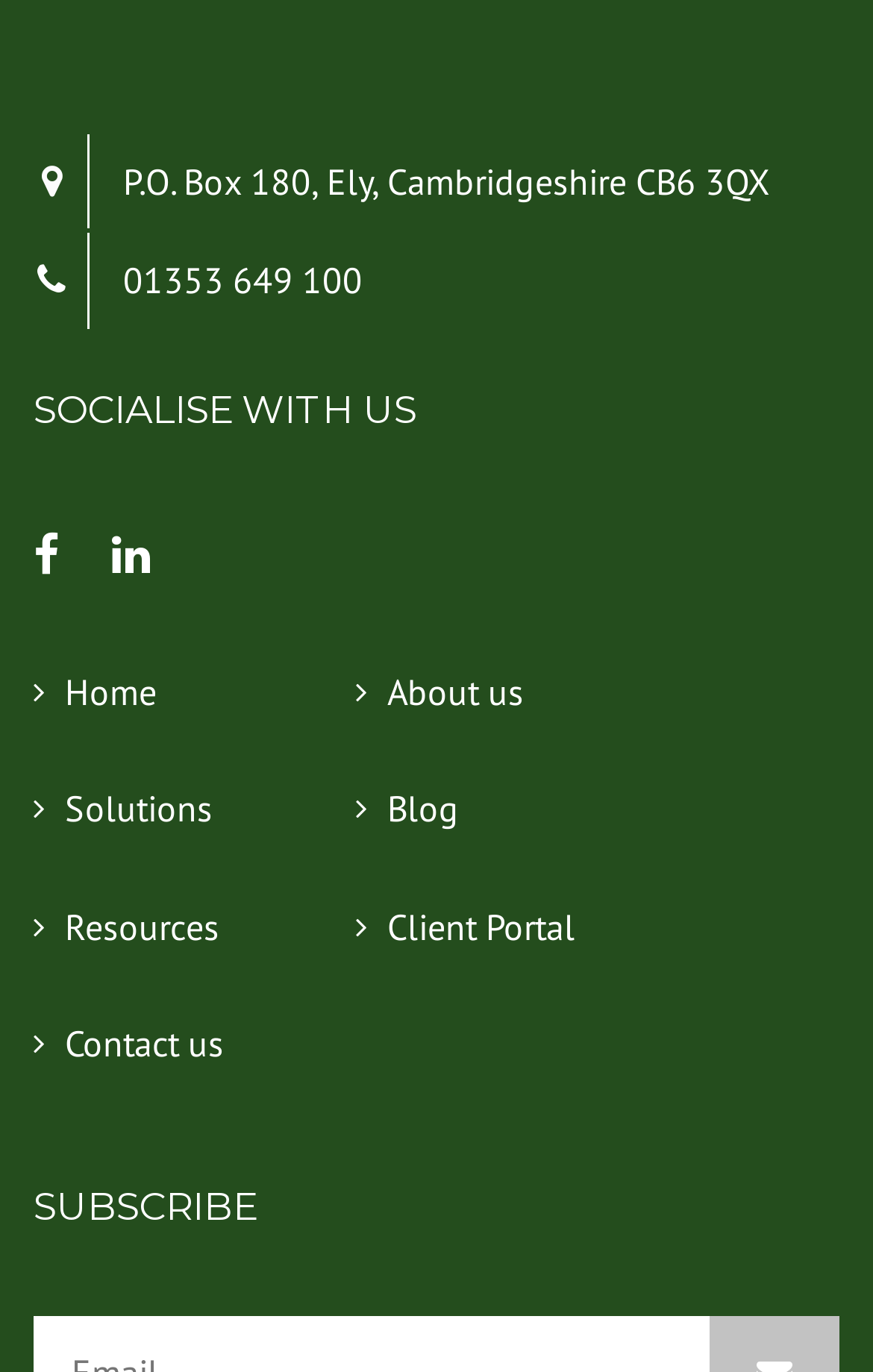Find the bounding box coordinates of the area to click in order to follow the instruction: "Subscribe".

[0.038, 0.861, 0.962, 0.898]